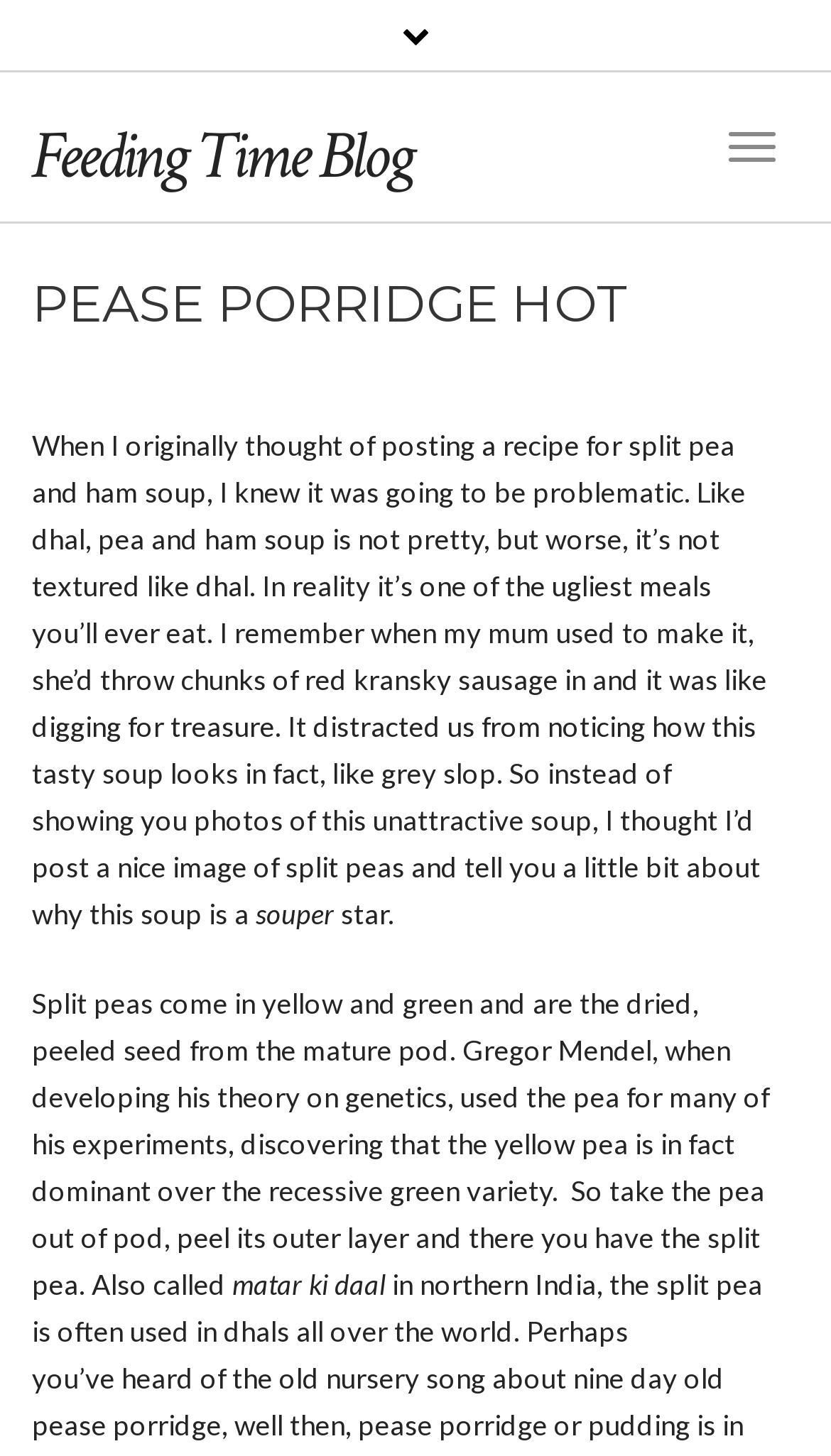Could you identify the text that serves as the heading for this webpage?

PEASE PORRIDGE HOT